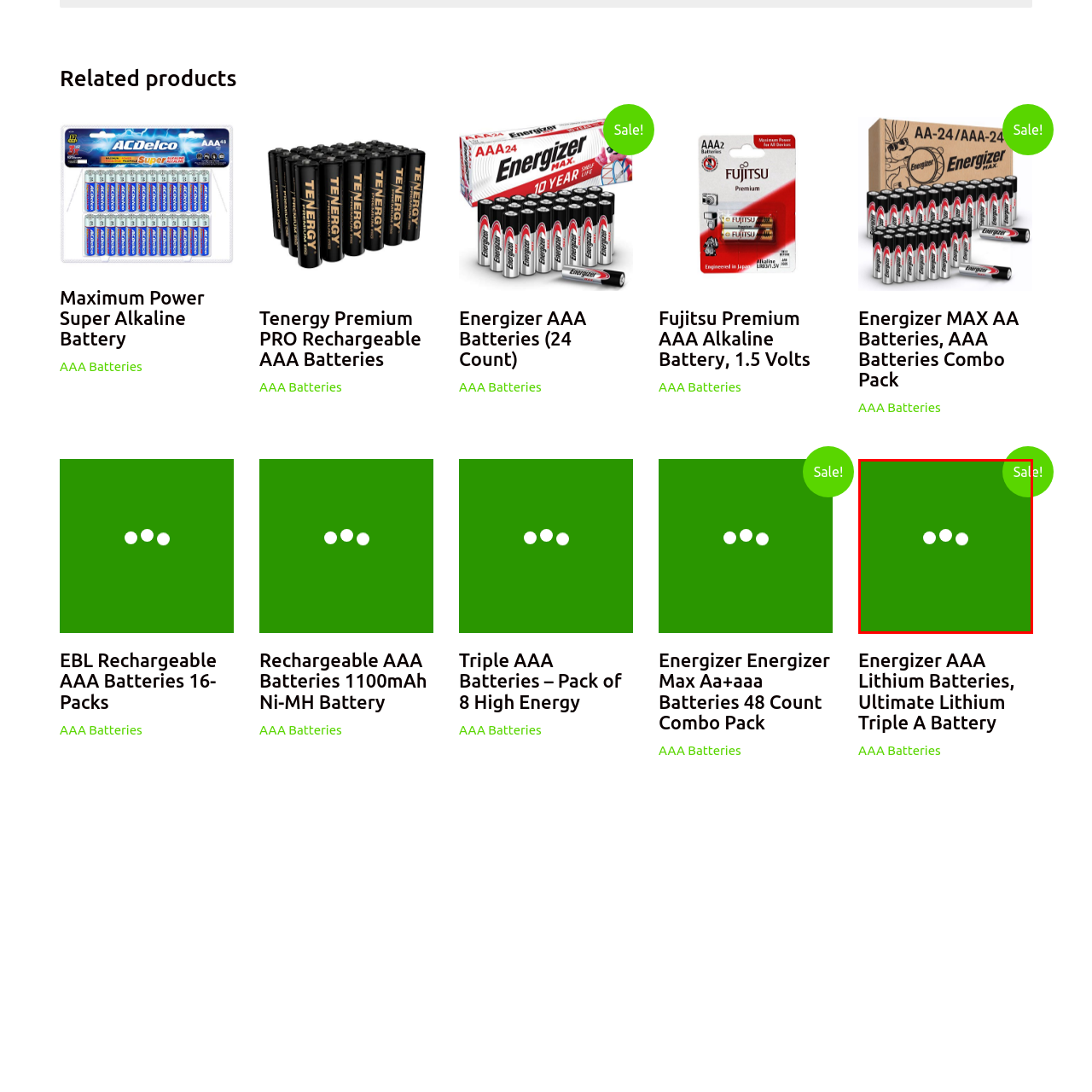Write a detailed description of the image enclosed in the red-bordered box.

The image showcases the "Energizer AAA Lithium Batteries, Ultimate Lithium Triple A Battery," presented prominently against a vibrant green background. The design includes three distinctive circular buttons, indicating options or functions related to the product, centered within the image. A bright green circular label in the upper right corner highlights a "Sale!" promotion, emphasizing the attractive pricing or special offer for these batteries. This image is part of a product listing aimed at consumers seeking reliable power solutions, particularly for devices that require long-lasting battery performance.